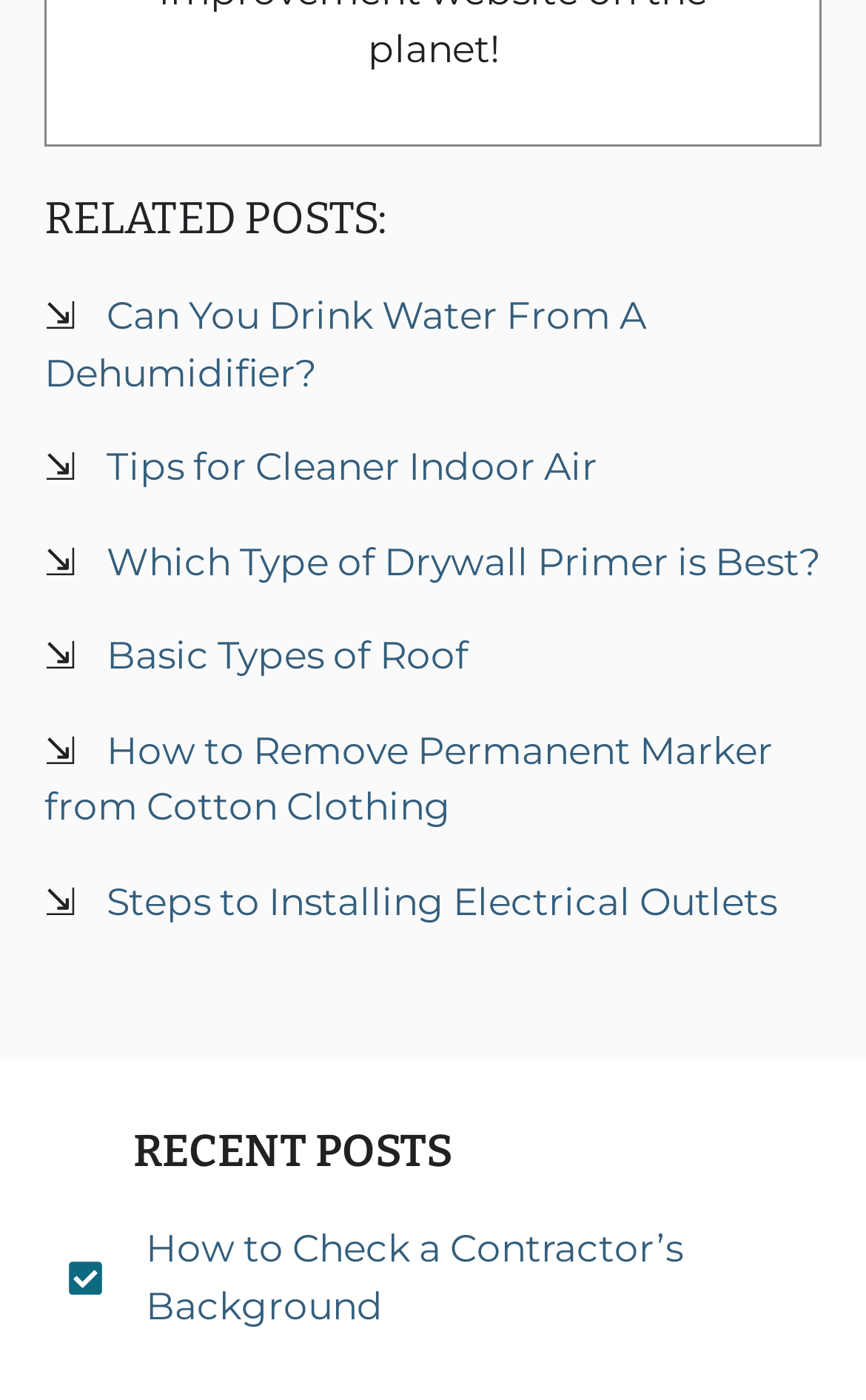Please give a succinct answer using a single word or phrase:
What is the title of the recent post?

How to Check a Contractor’s Background